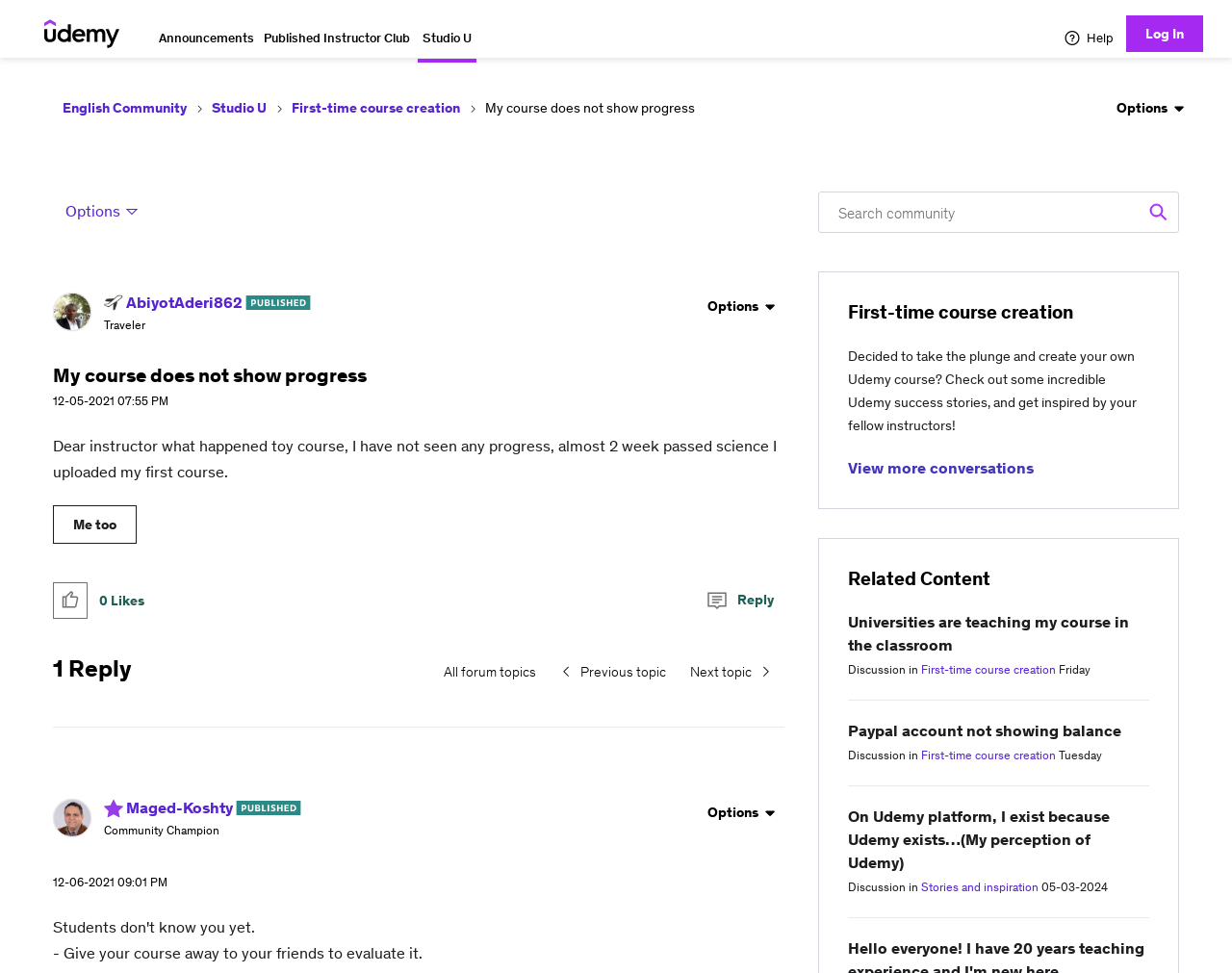Specify the bounding box coordinates for the region that must be clicked to perform the given instruction: "Click on the 'Log In' button".

[0.914, 0.016, 0.977, 0.053]